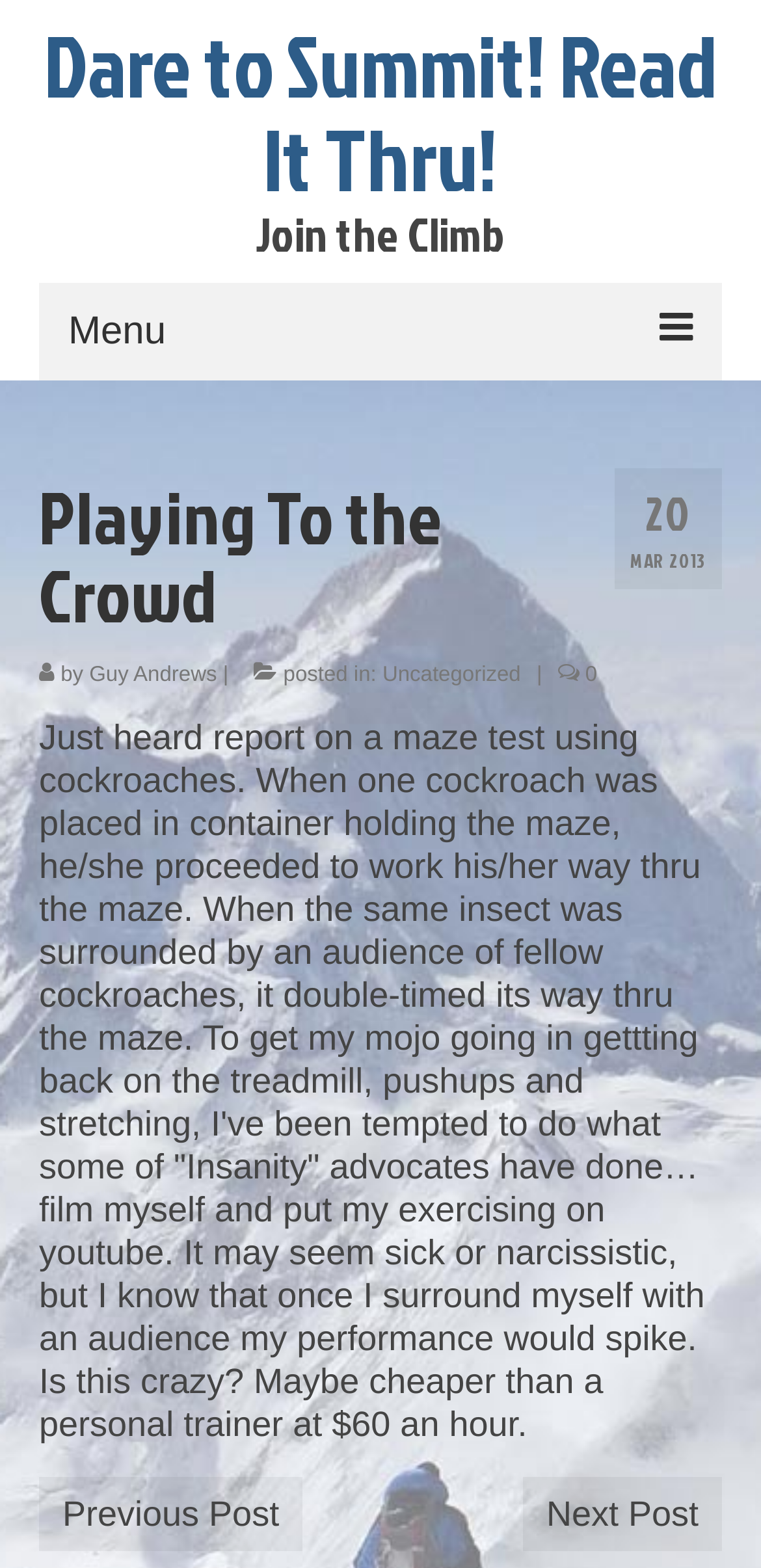Answer the following inquiry with a single word or phrase:
What is the navigation option at the bottom of the page?

Previous Post and Next Post